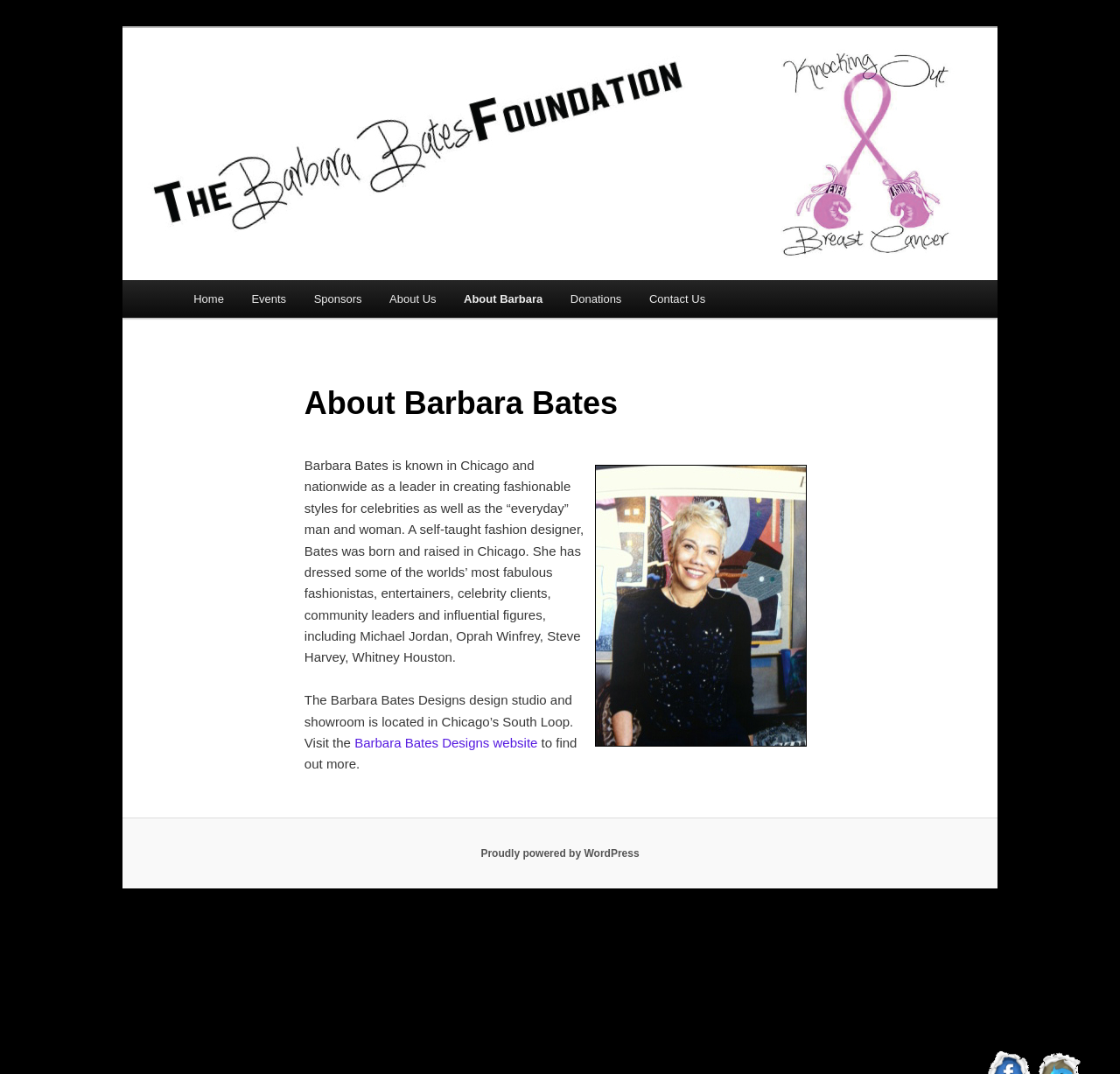Using the information shown in the image, answer the question with as much detail as possible: Where is the Barbara Bates Designs studio located?

I found the answer by reading the text in the article section, which mentions that the Barbara Bates Designs design studio and showroom is located in Chicago's South Loop.